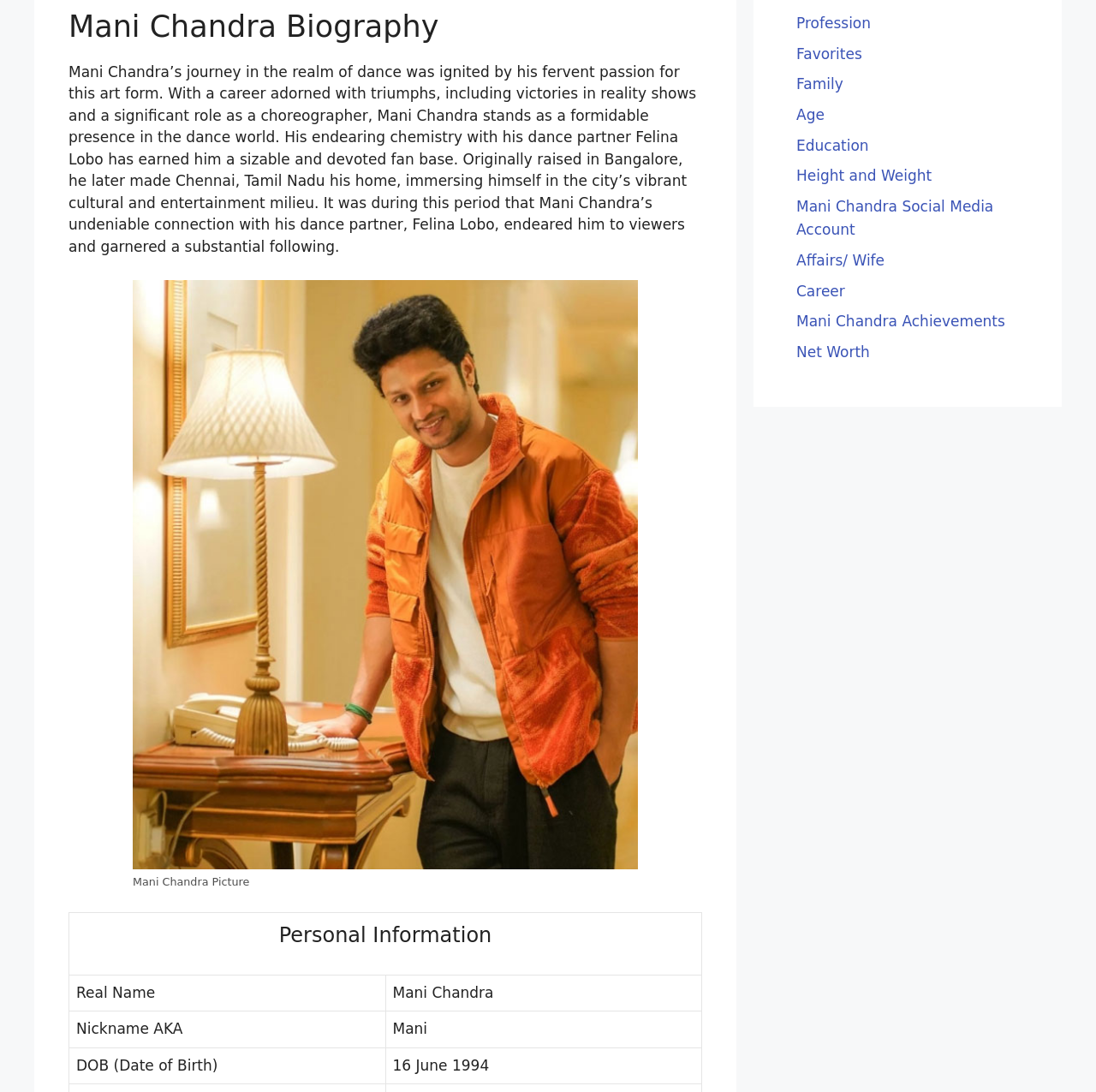For the following element description, predict the bounding box coordinates in the format (top-left x, top-left y, bottom-right x, bottom-right y). All values should be floating point numbers between 0 and 1. Description: Profession

[0.727, 0.011, 0.795, 0.032]